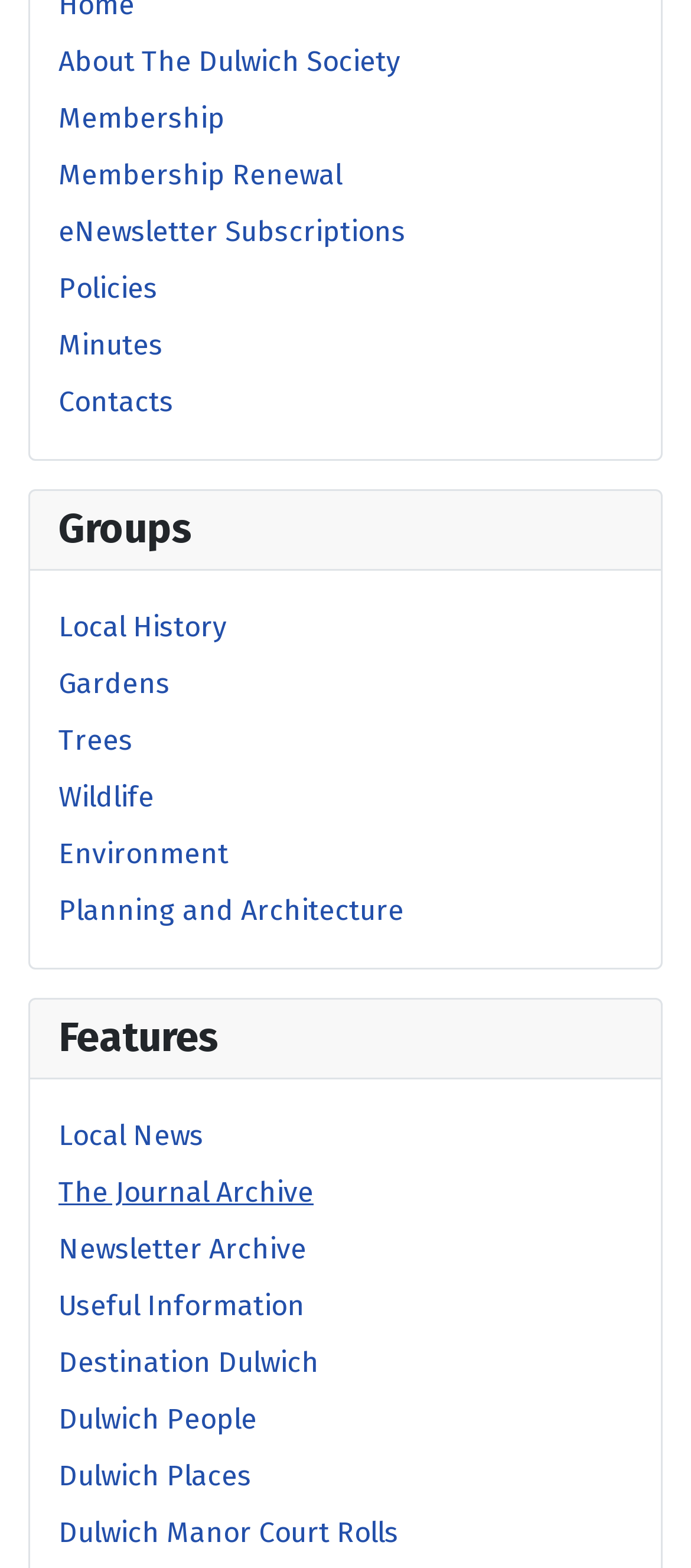How many links are there on the webpage?
We need a detailed and exhaustive answer to the question. Please elaborate.

I counted all the links on the webpage, including those under the 'Groups' and 'Features' headings, and found that there are 21 links in total.